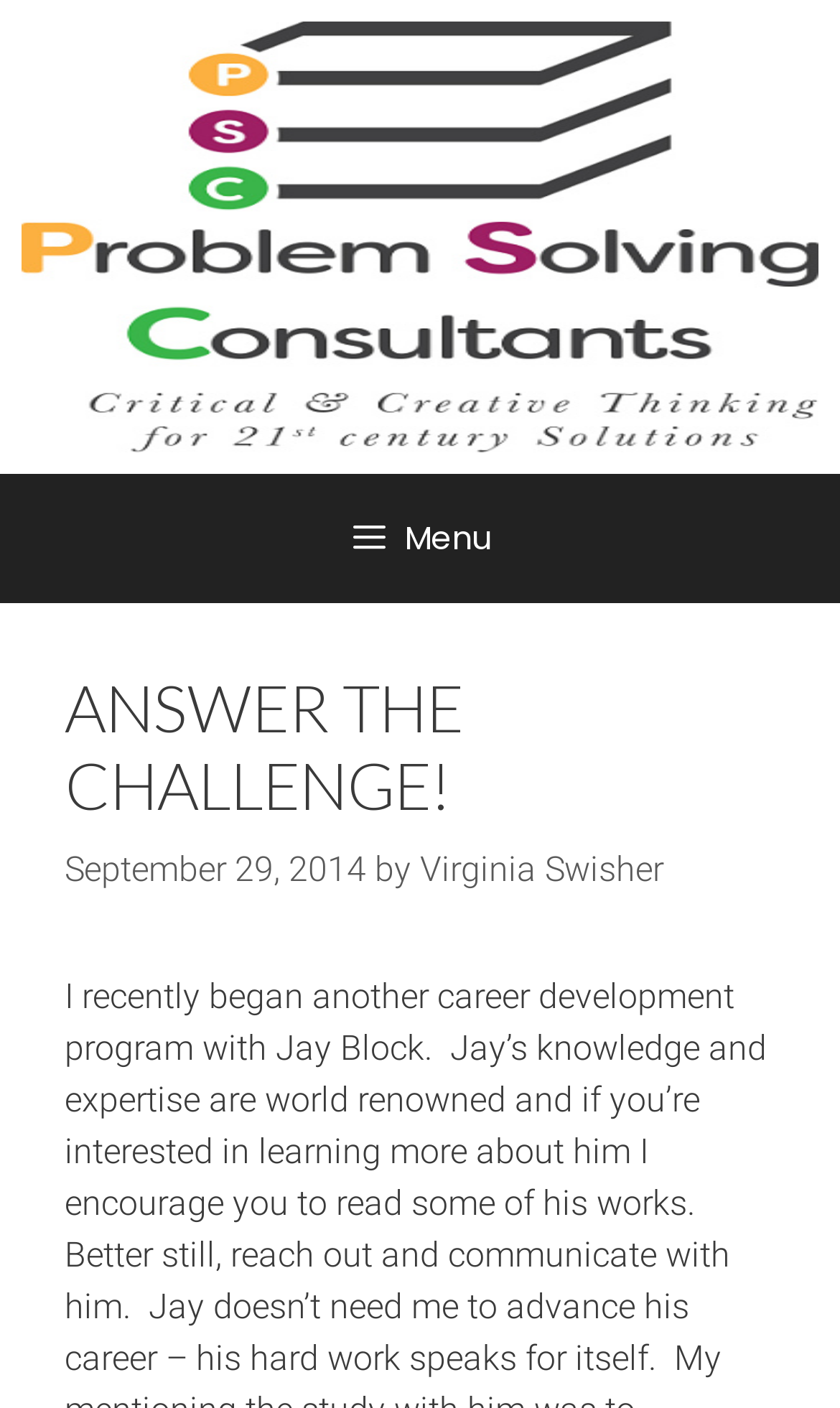What is the date of the article?
Using the image, give a concise answer in the form of a single word or short phrase.

September 29, 2014